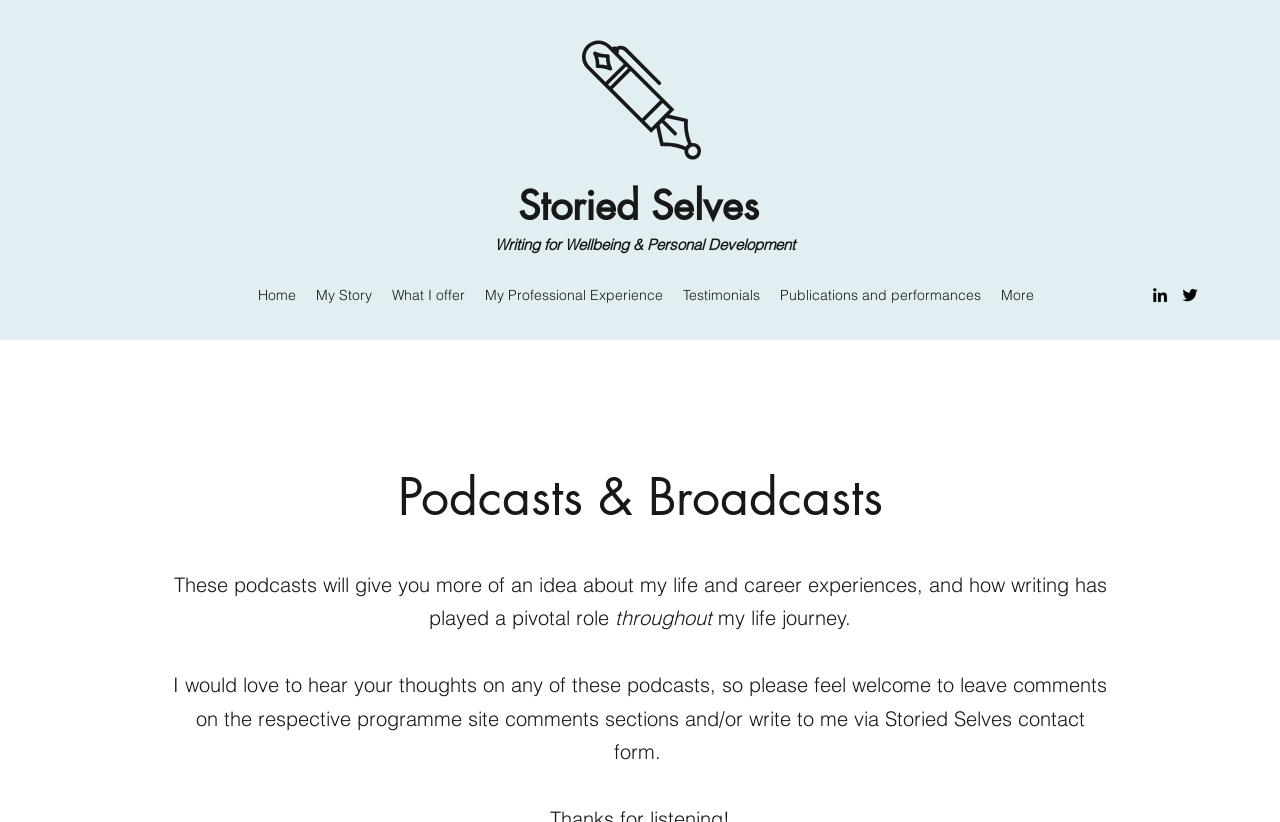Please find the bounding box coordinates of the element that must be clicked to perform the given instruction: "Click on the 'Book Notions' link at the top". The coordinates should be four float numbers from 0 to 1, i.e., [left, top, right, bottom].

None